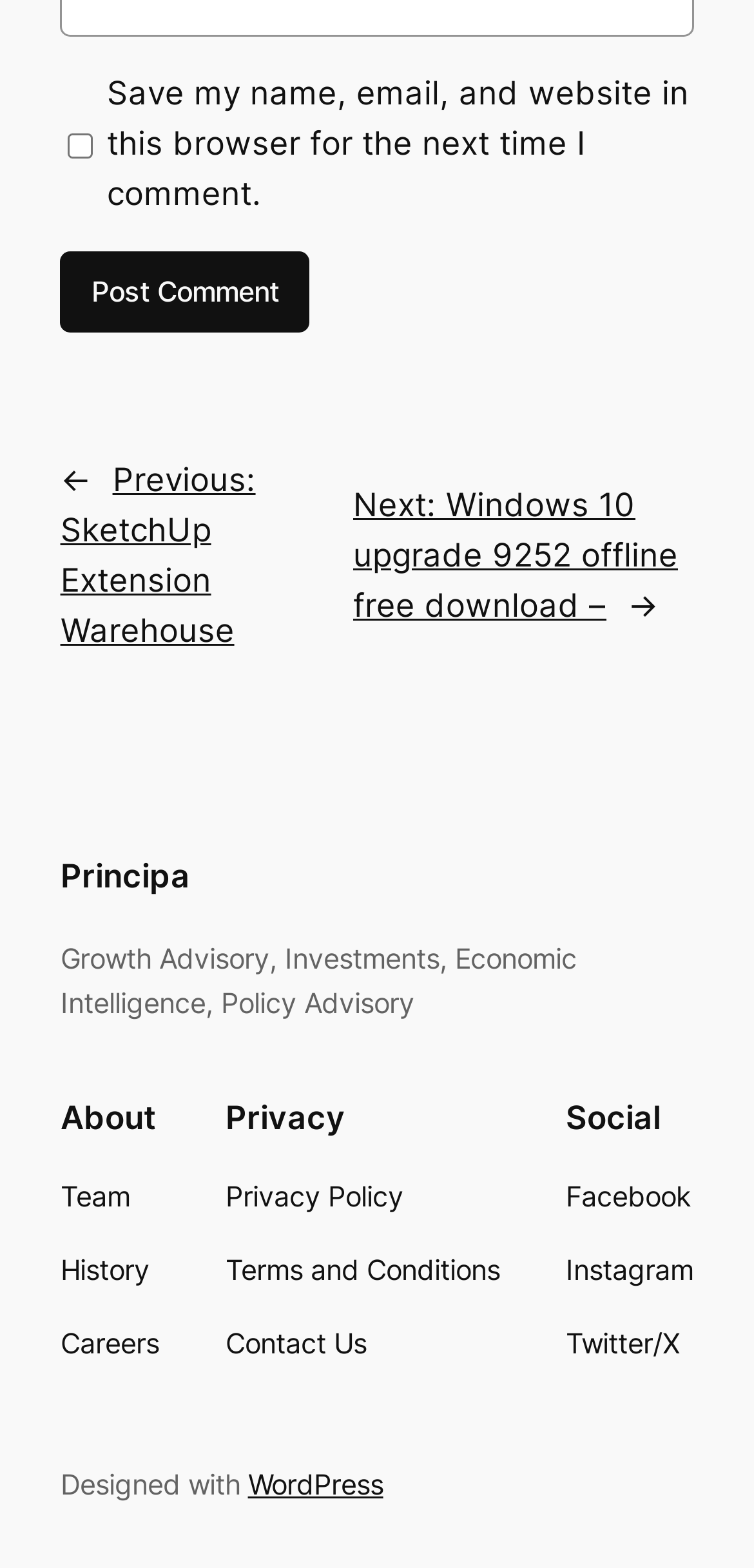How many social media links are there?
Based on the content of the image, thoroughly explain and answer the question.

There are three social media links on the webpage, namely 'Facebook', 'Instagram', and 'Twitter/X', which are located in the 'Social Media' navigation section.